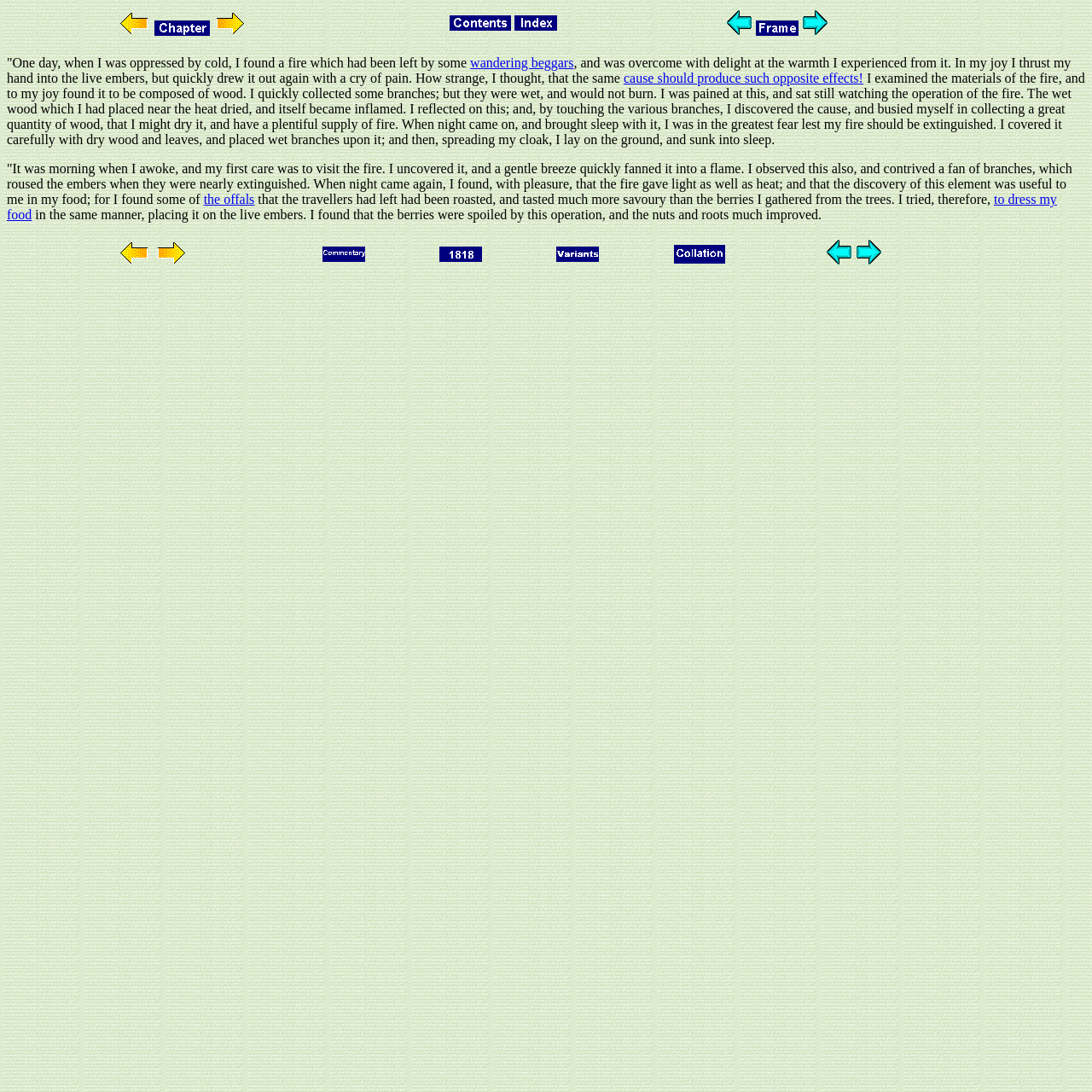What is the volume number of the current page?
Examine the webpage screenshot and provide an in-depth answer to the question.

I determined the volume number by looking at the layout table at the top of the page, which contains the text 'Frankenstein, 1831, Vol. 2, Chap. 3, Frame 3', indicating that the current page is Volume 2.